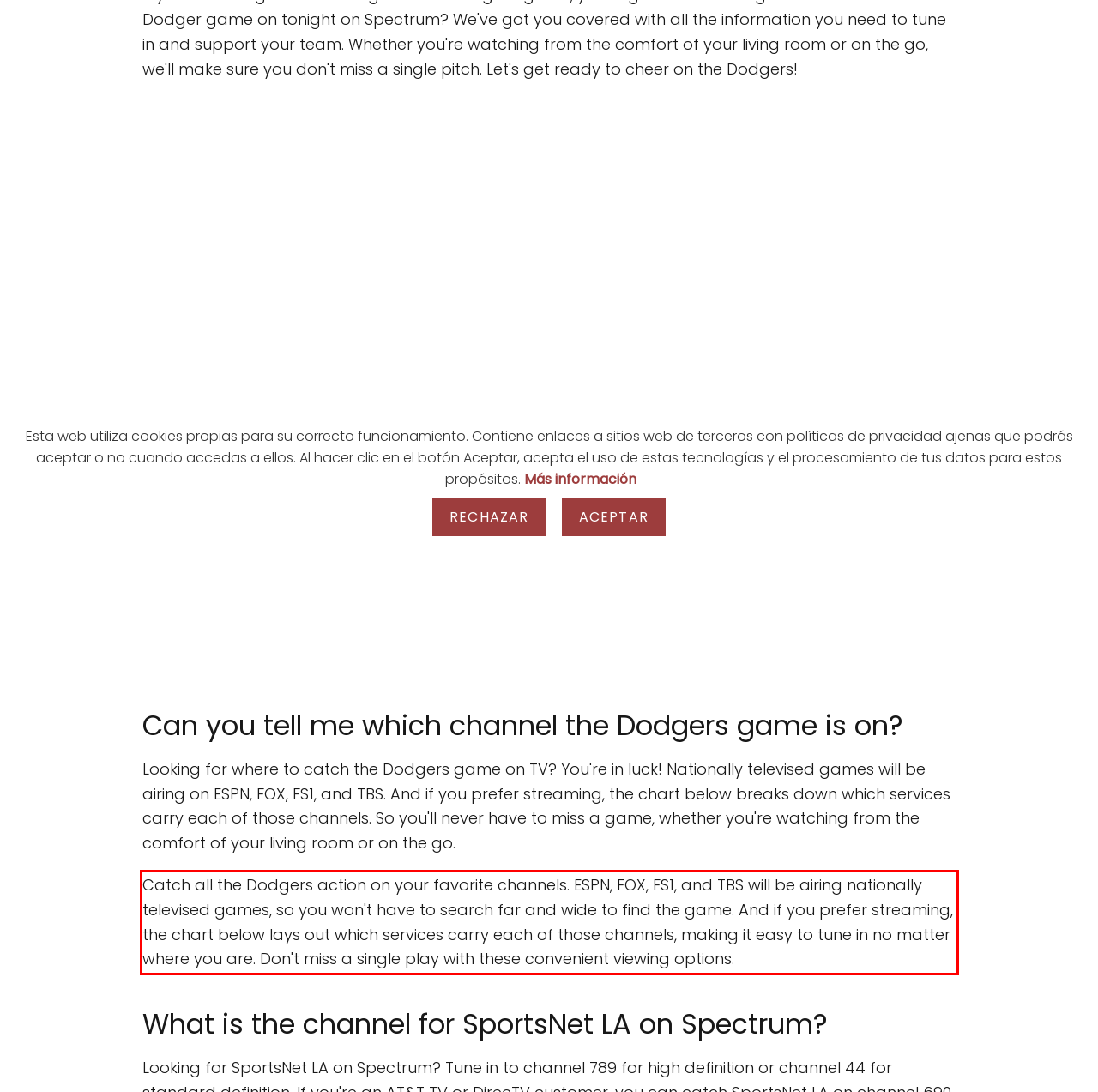Using the provided screenshot, read and generate the text content within the red-bordered area.

Catch all the Dodgers action on your favorite channels. ESPN, FOX, FS1, and TBS will be airing nationally televised games, so you won't have to search far and wide to find the game. And if you prefer streaming, the chart below lays out which services carry each of those channels, making it easy to tune in no matter where you are. Don't miss a single play with these convenient viewing options.